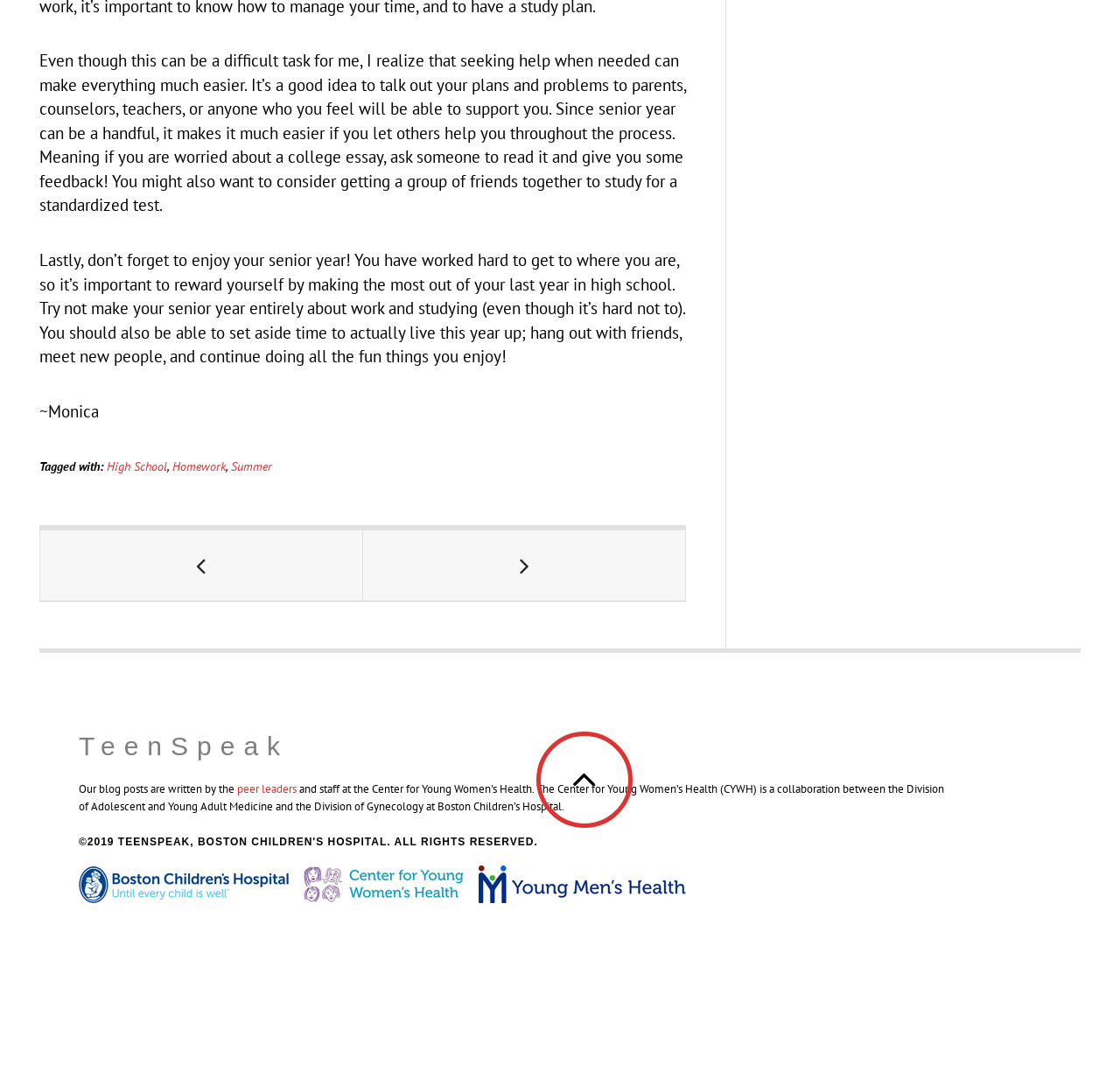Identify the bounding box coordinates for the element you need to click to achieve the following task: "Click the 'High School' tag". Provide the bounding box coordinates as four float numbers between 0 and 1, in the form [left, top, right, bottom].

[0.095, 0.445, 0.149, 0.461]